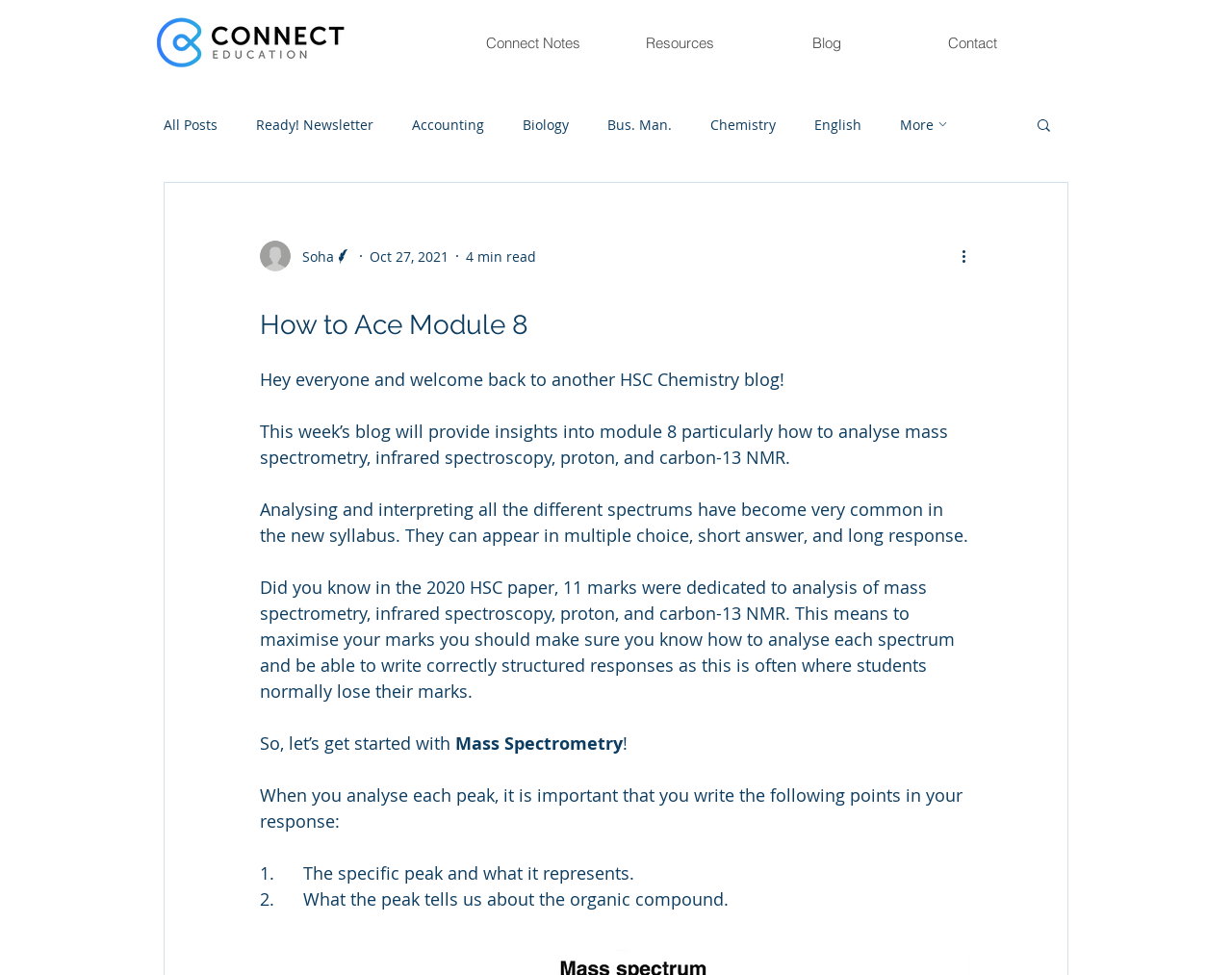Who is the author of this blog post?
From the details in the image, provide a complete and detailed answer to the question.

The author of this blog post is Soha Writer, as indicated by the link 'Writer's picture Soha Writer' and the generic text 'Soha' and 'Writer' which are part of the author's information.